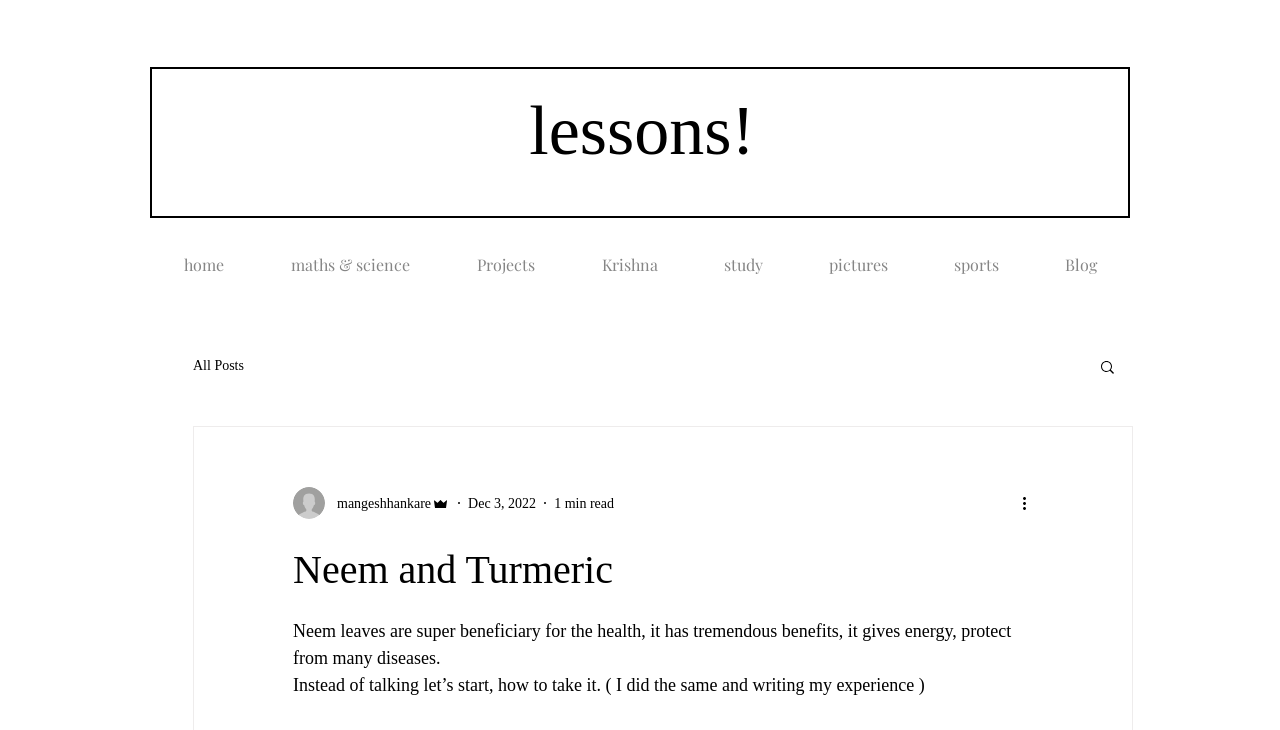Locate and provide the bounding box coordinates for the HTML element that matches this description: "lessons!".

[0.413, 0.126, 0.59, 0.232]